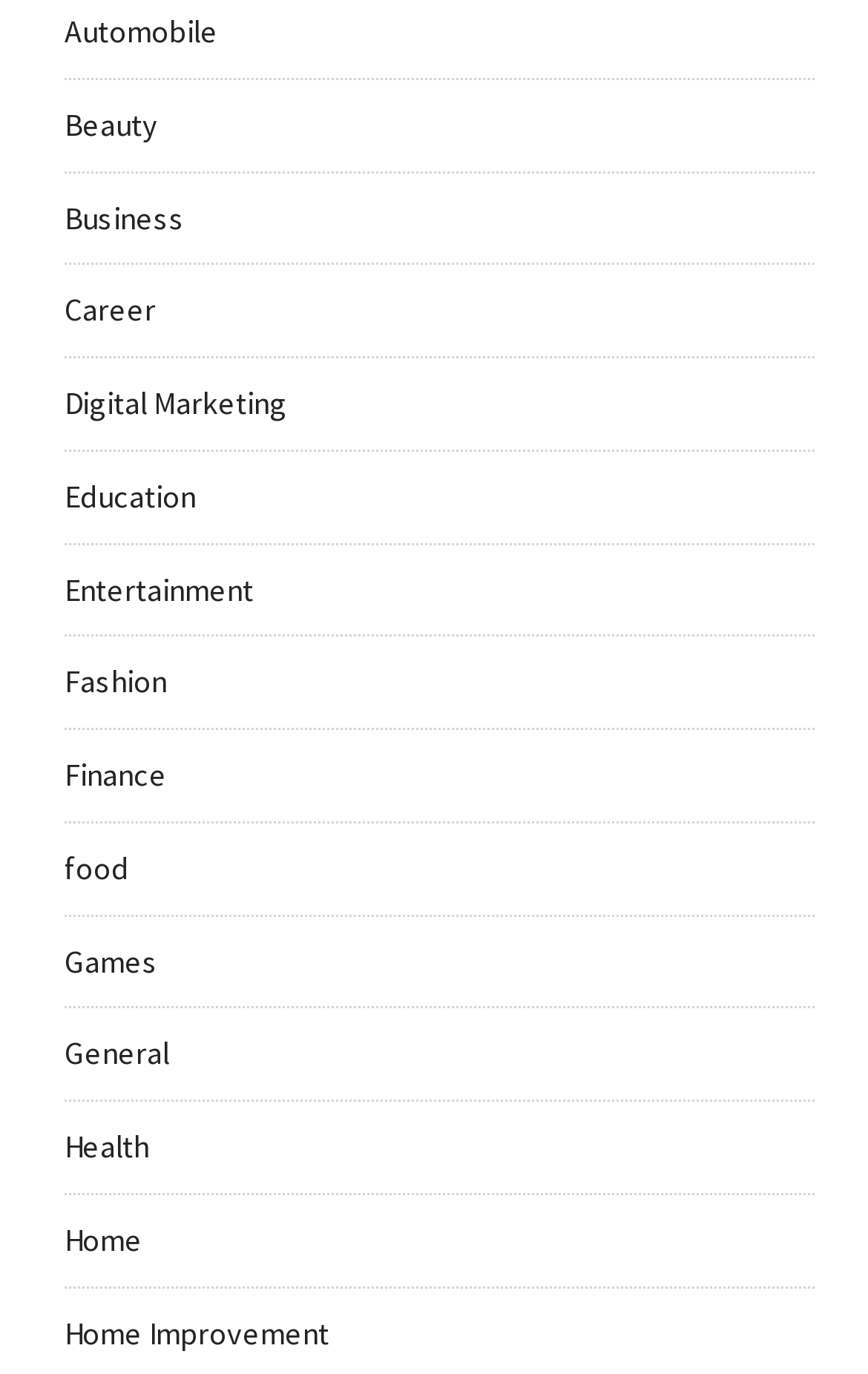Bounding box coordinates are to be given in the format (top-left x, top-left y, bottom-right x, bottom-right y). All values must be floating point numbers between 0 and 1. Provide the bounding box coordinate for the UI element described as: Health

[0.074, 0.82, 0.172, 0.849]